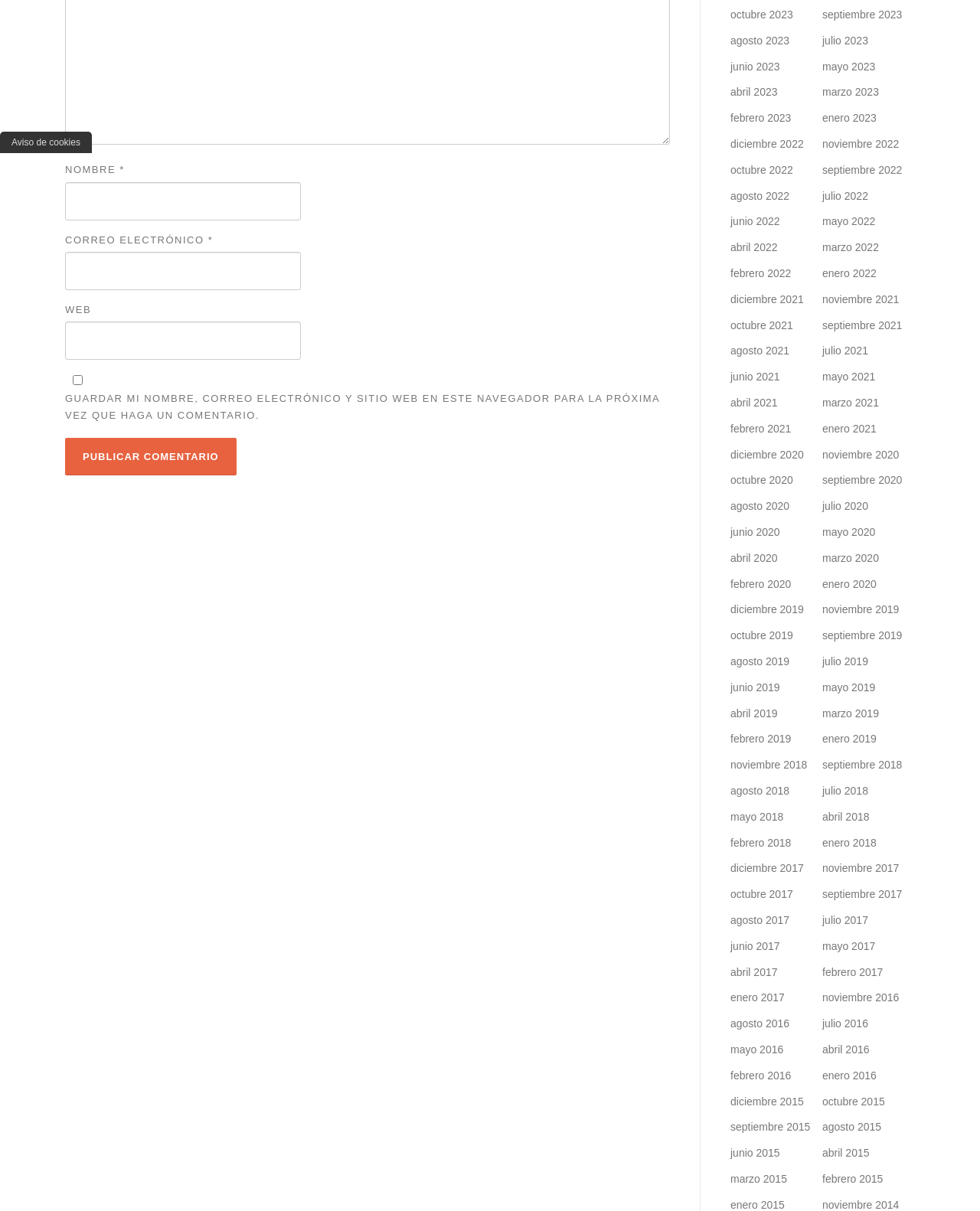What is the label of the first input field?
Please provide a detailed and thorough answer to the question.

The first input field has a label 'NOMBRE' which is a StaticText element with the text 'NOMBRE'.